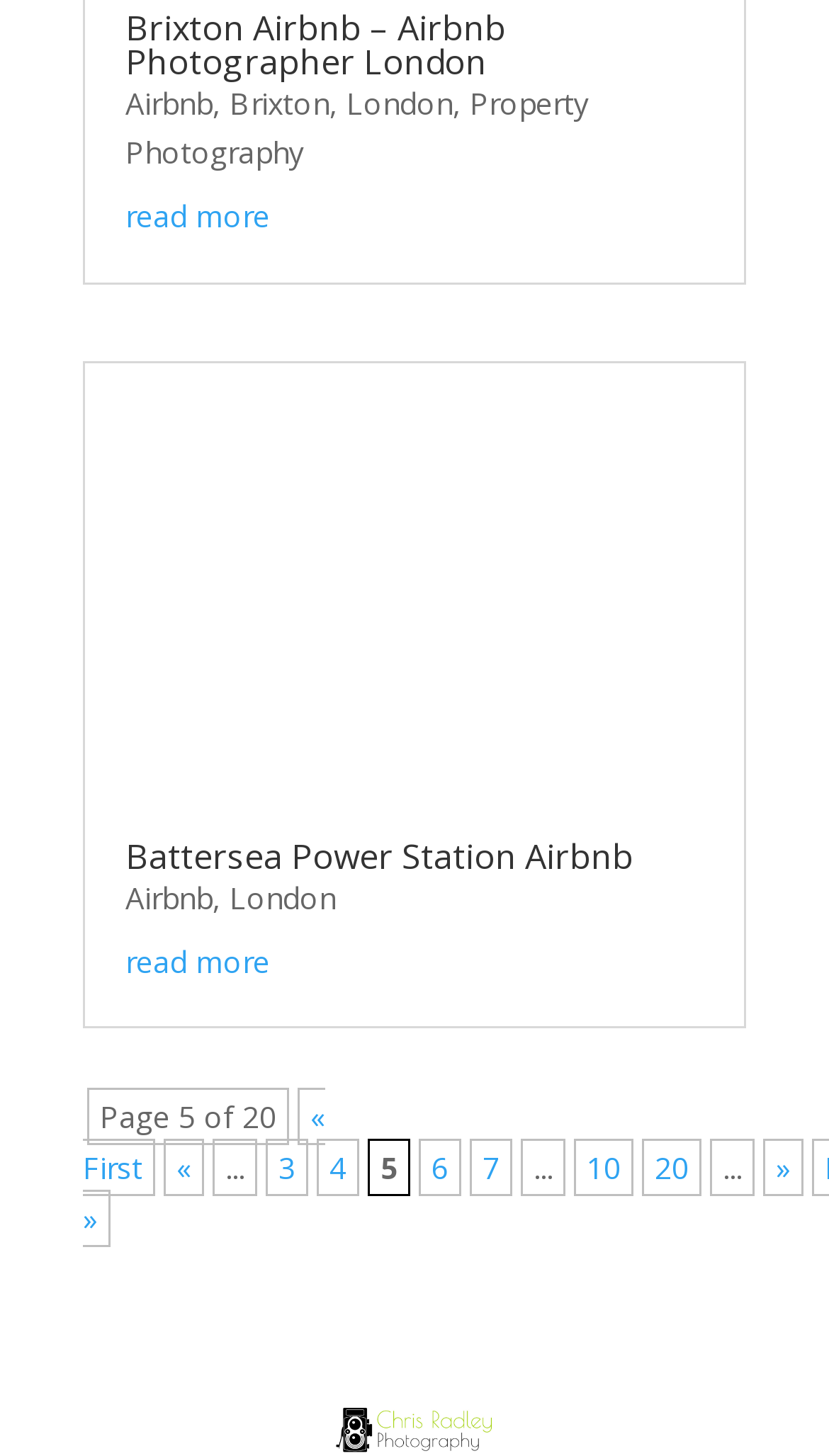Use one word or a short phrase to answer the question provided: 
What can you do with the 'read more' link?

Get more information